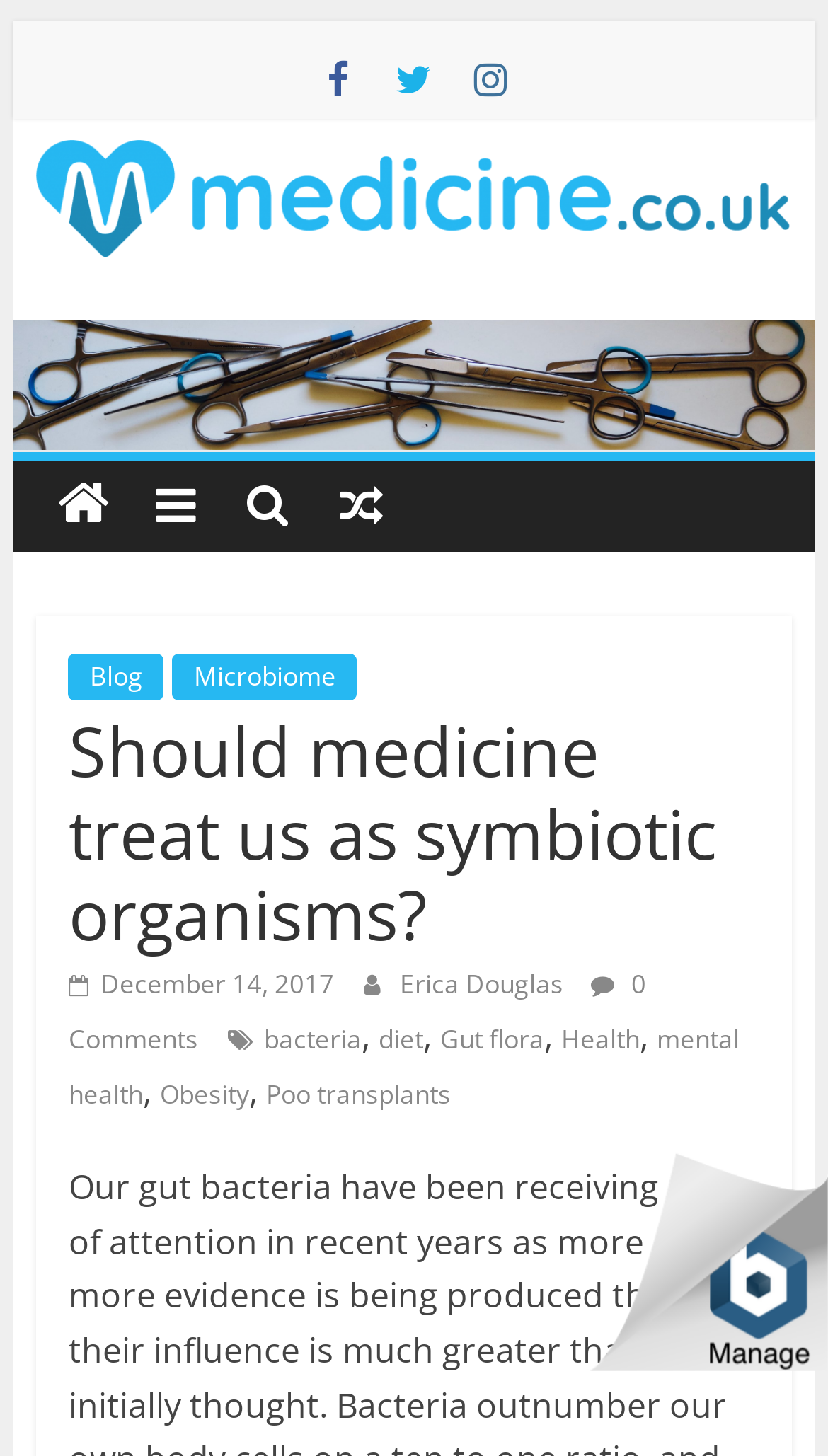How many tags are associated with the blog post?
Provide a thorough and detailed answer to the question.

I counted the number of tags associated with the blog post by looking at the links at the bottom of the webpage, which are 'bacteria', 'diet', 'Gut flora', 'Health', 'mental health', and 'Obesity', totaling 6 tags.